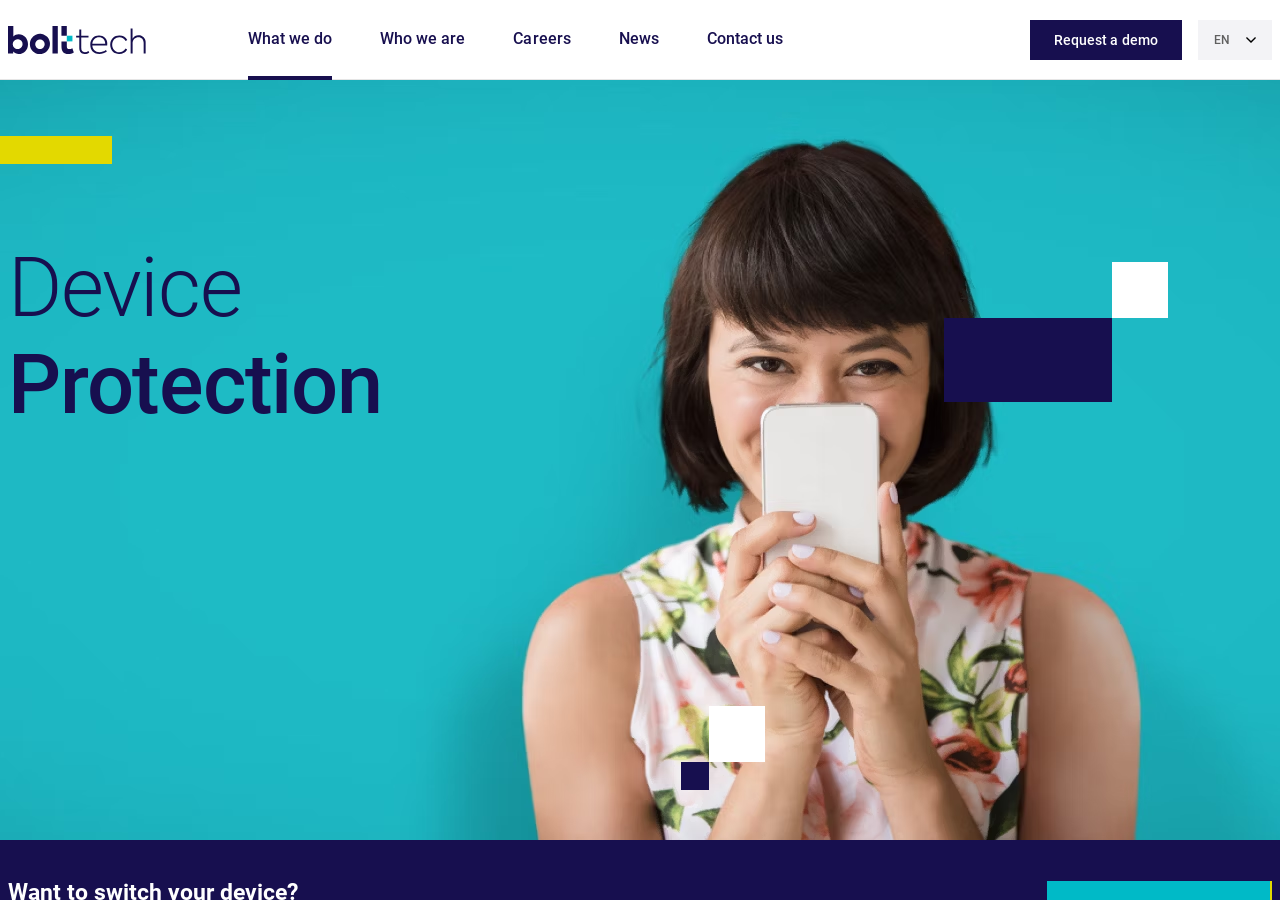Can you give a comprehensive explanation to the question given the content of the image?
What is the company name displayed on the logo?

The logo is located at the top left corner of the webpage, and it is a link with the text 'bolttech logo'. This indicates that the company name is bolttech.